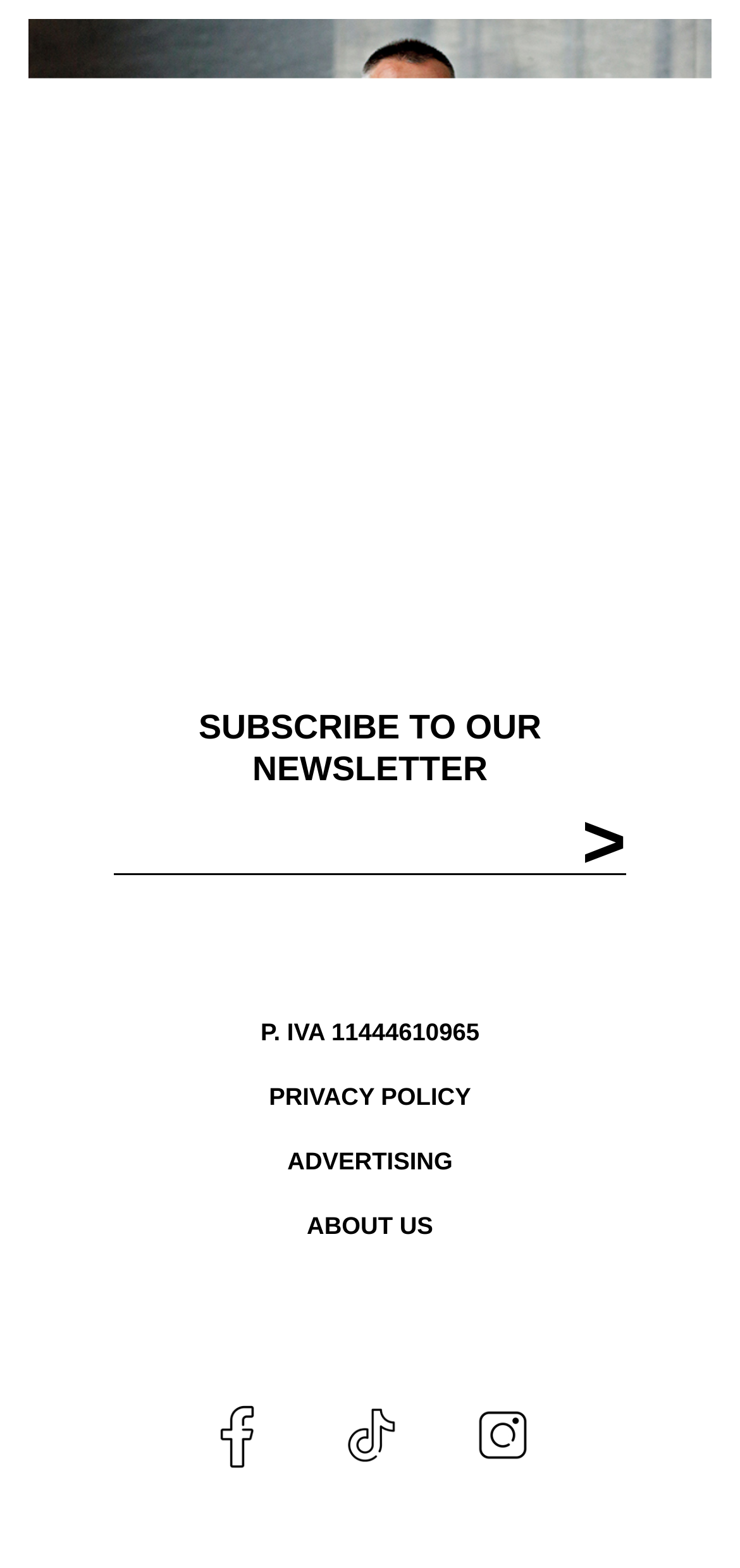Provide a brief response to the question below using a single word or phrase: 
How many social media links are present?

3